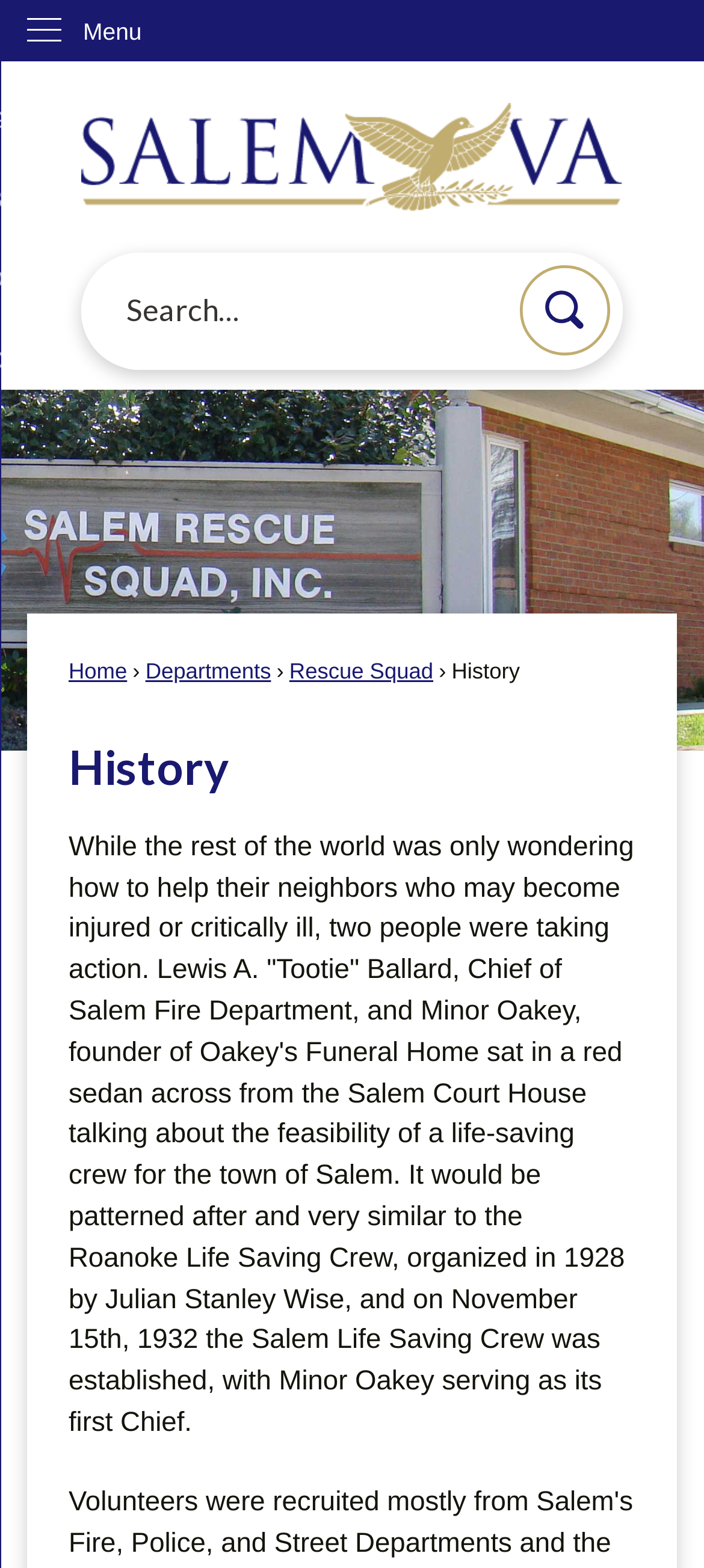Identify the bounding box coordinates of the element that should be clicked to fulfill this task: "Learn about Rescue Squad". The coordinates should be provided as four float numbers between 0 and 1, i.e., [left, top, right, bottom].

[0.411, 0.42, 0.615, 0.436]